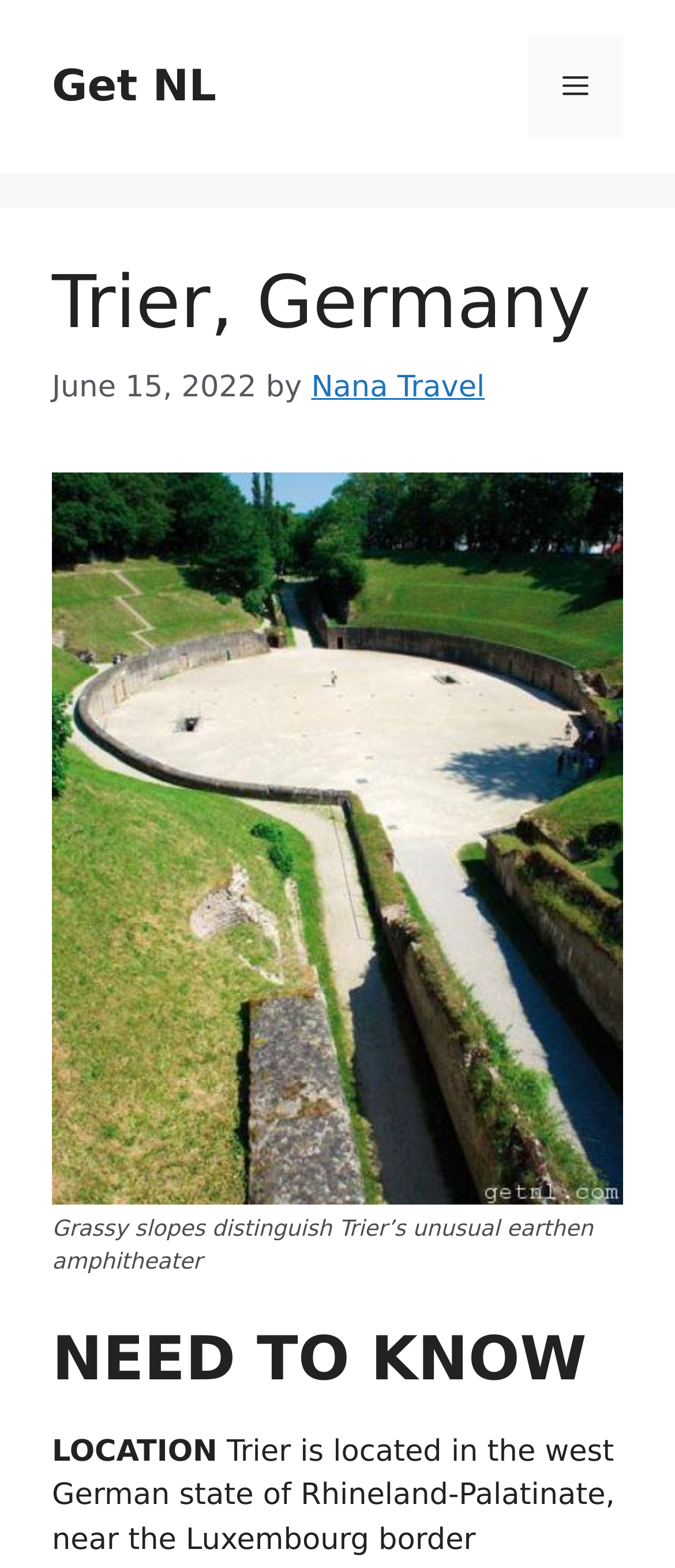From the image, can you give a detailed response to the question below:
Where is Trier located?

I found the answer by looking at the text under the 'NEED TO KNOW' heading, which states 'Trier is located in the west German state of Rhineland-Palatinate, near the Luxembourg border'.